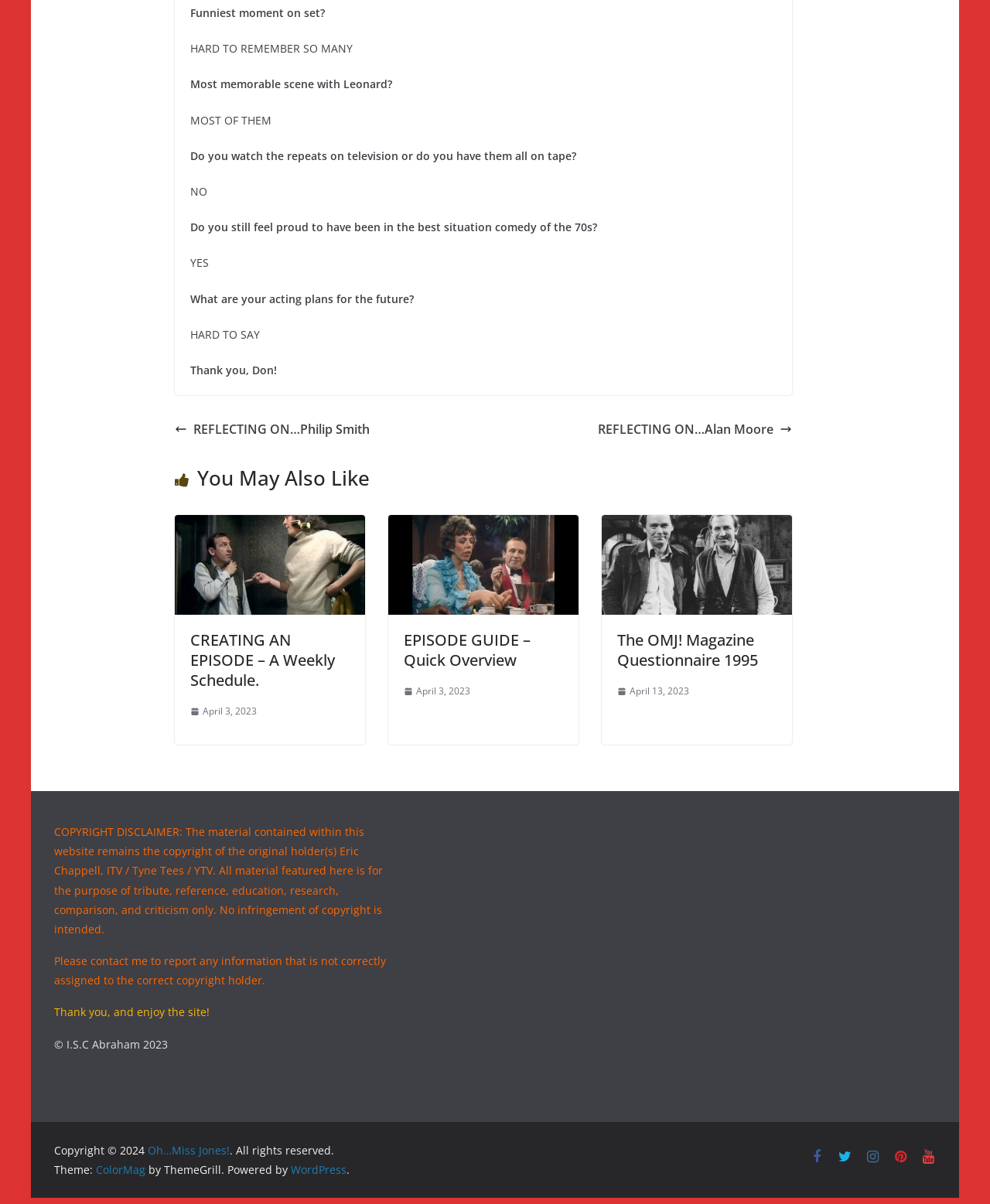Could you provide the bounding box coordinates for the portion of the screen to click to complete this instruction: "Read 'The OMJ! Magazine Questionnaire 1995'"?

[0.608, 0.43, 0.8, 0.444]